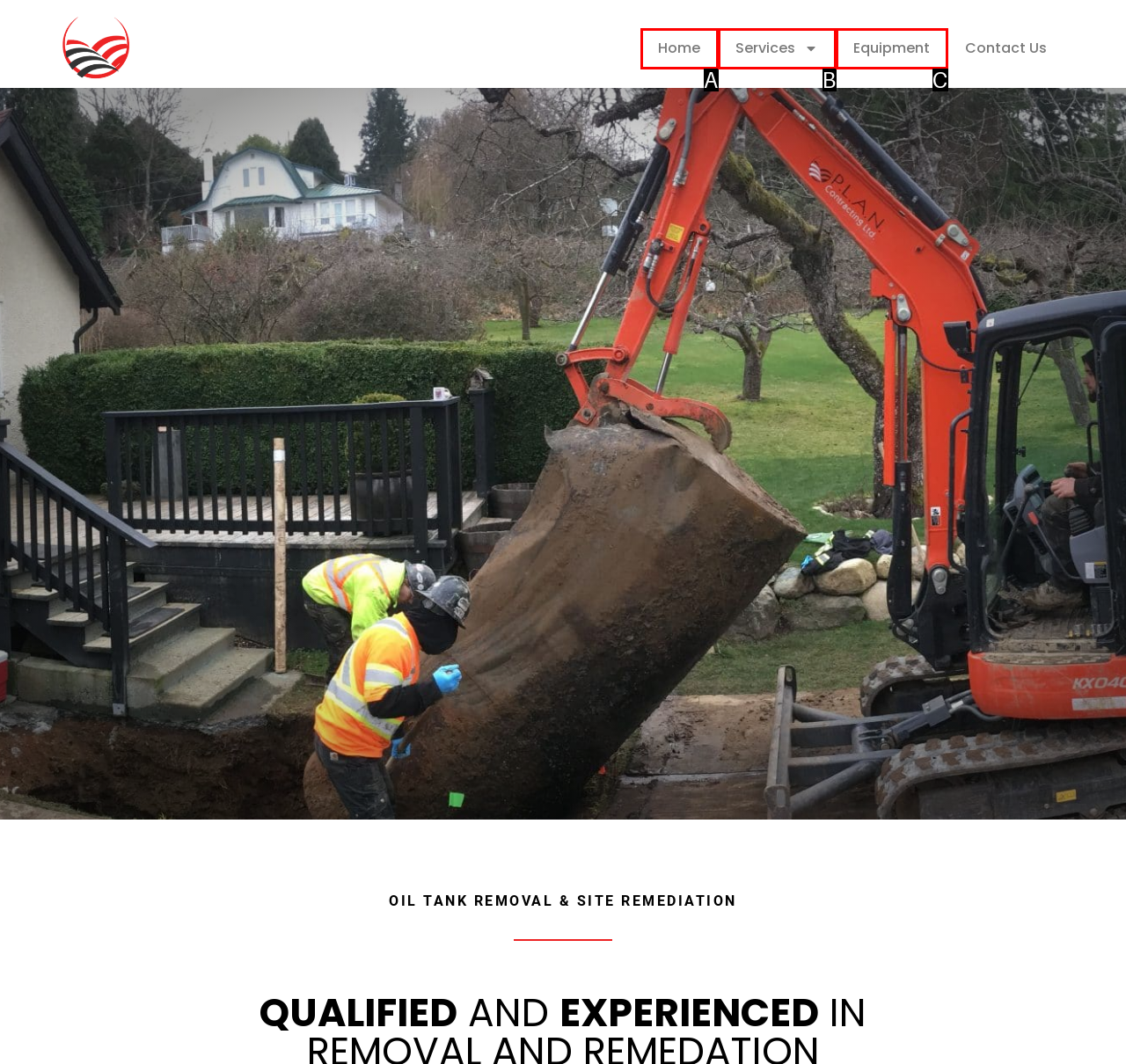Identify the option that corresponds to: What are Parson Chairs?
Respond with the corresponding letter from the choices provided.

None